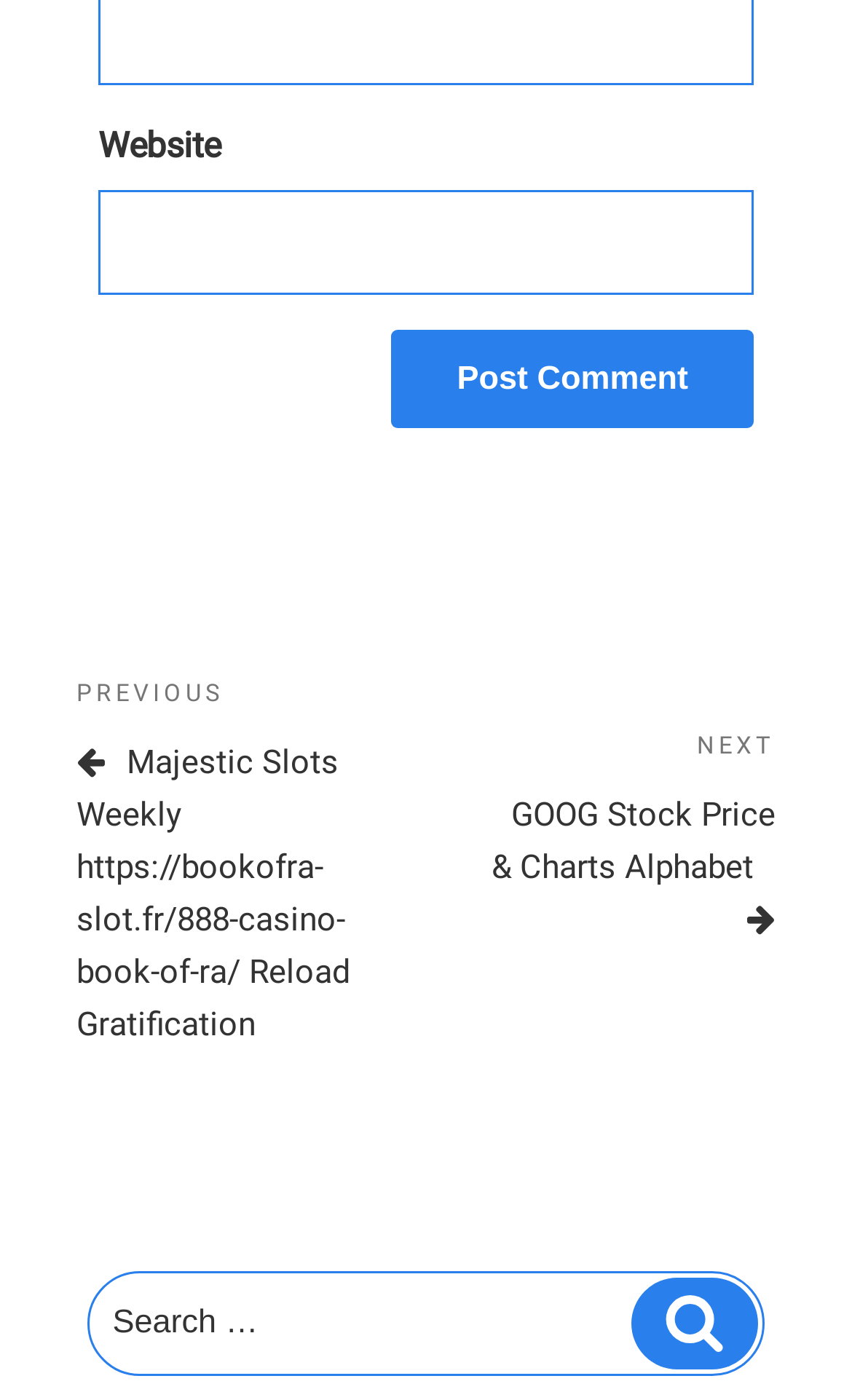How many navigation links are available?
Use the screenshot to answer the question with a single word or phrase.

2